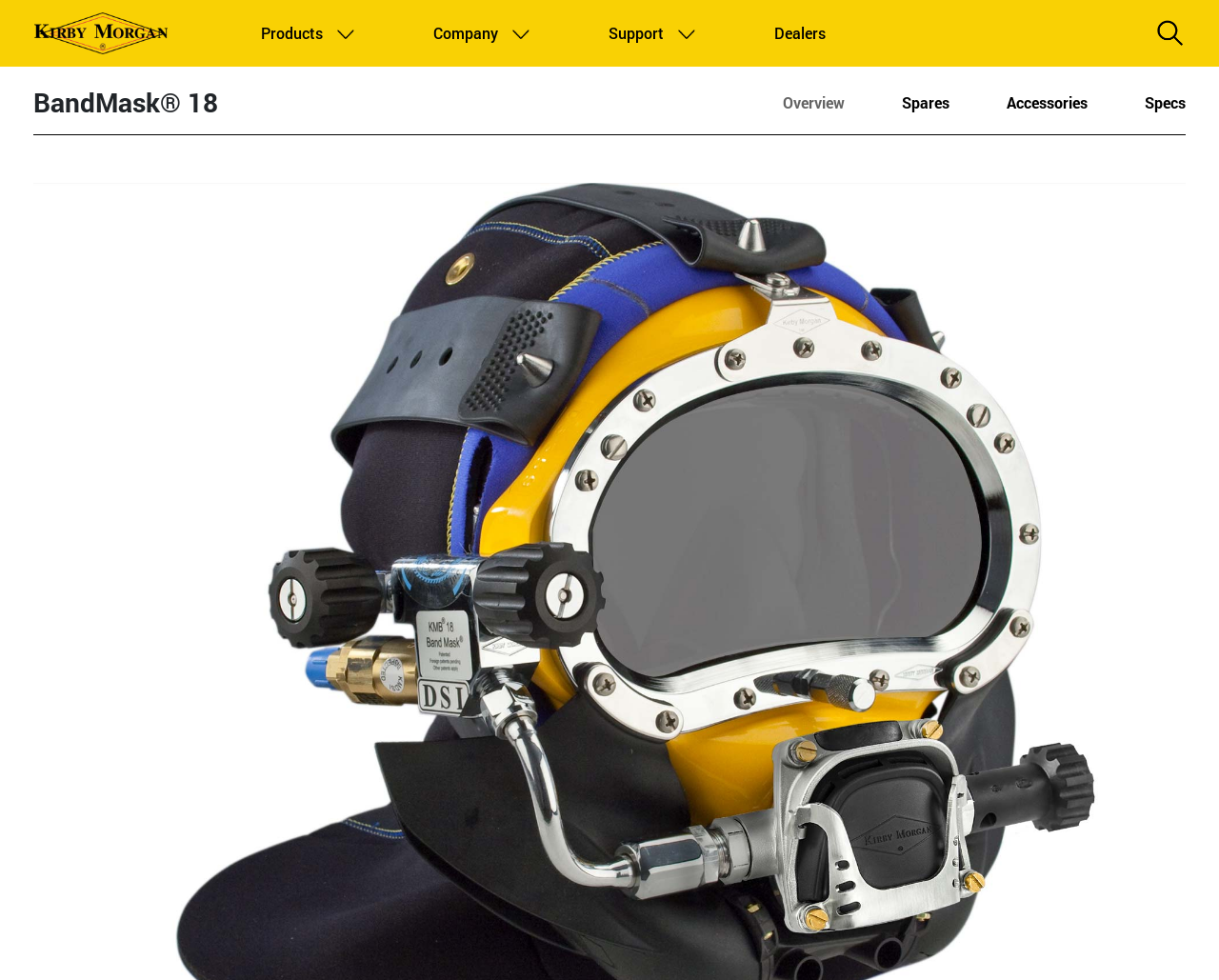Provide a single word or phrase to answer the given question: 
What is the name of the product?

BandMask 18